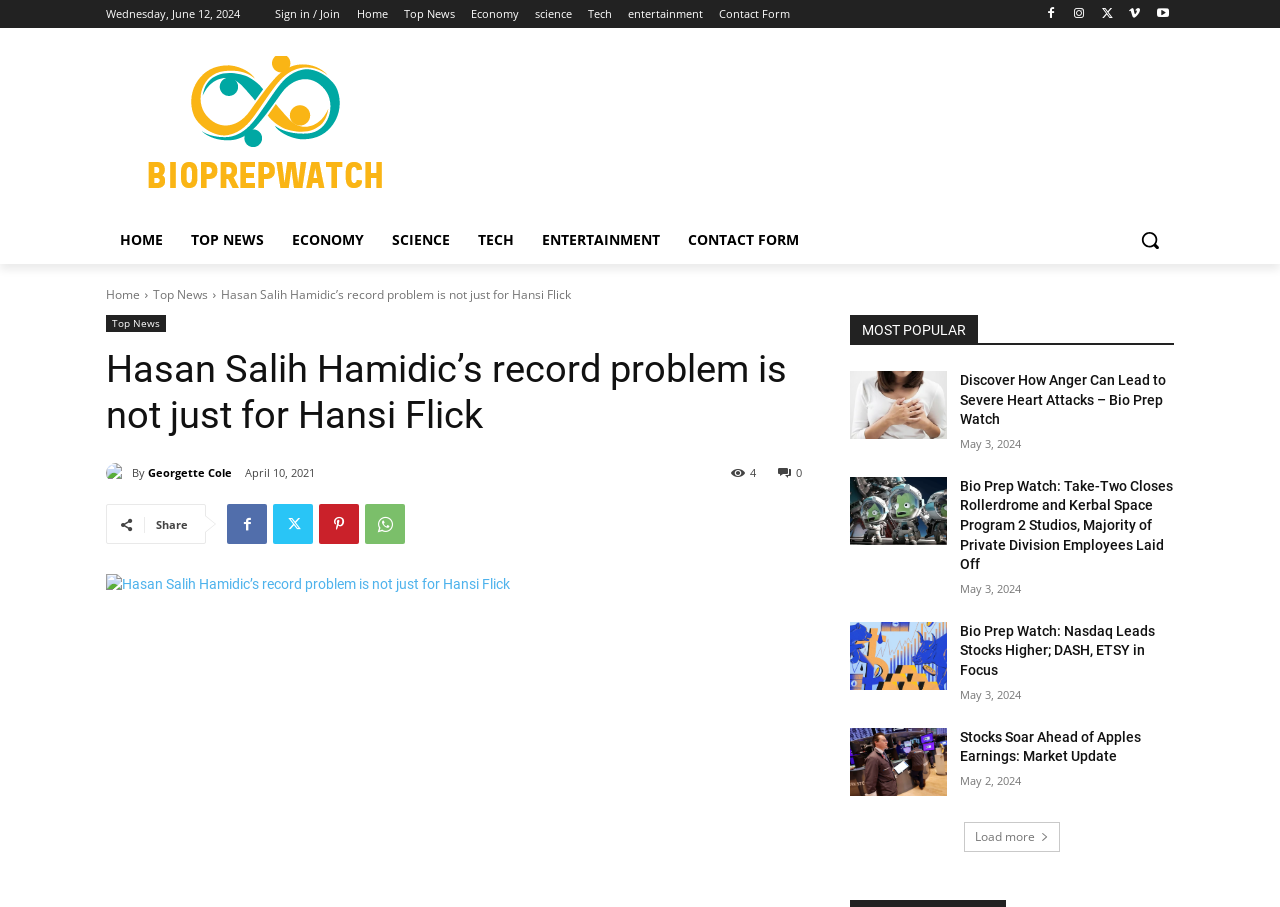Please identify the bounding box coordinates of where to click in order to follow the instruction: "Search for something".

[0.88, 0.238, 0.917, 0.291]